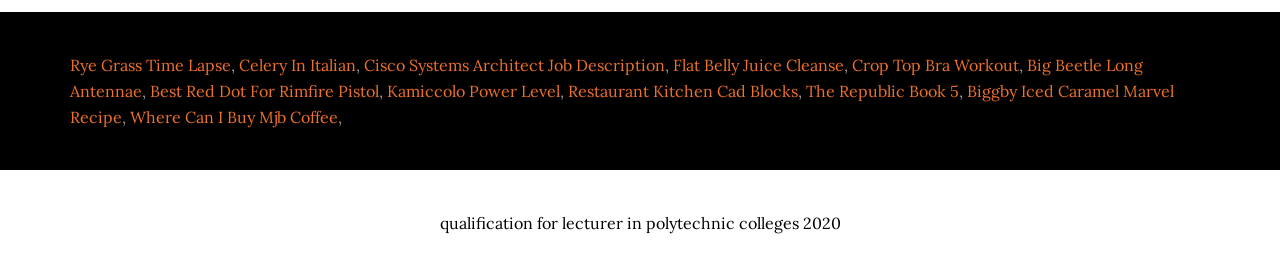Locate the UI element described by Celery In Italian in the provided webpage screenshot. Return the bounding box coordinates in the format (top-left x, top-left y, bottom-right x, bottom-right y), ensuring all values are between 0 and 1.

[0.187, 0.199, 0.278, 0.272]